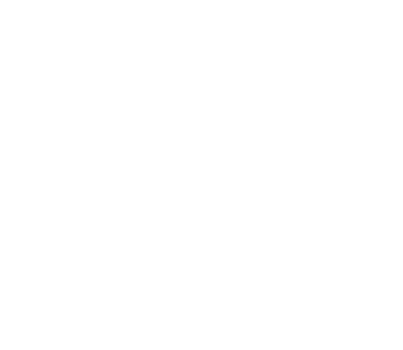Provide a comprehensive description of the image.

The image features a stylized representation of the title "Shaitaan Movie Review" by Bucky Robert, which likely serves as a header or a prominent link within a blog context. This review is part of a series of blog posts, denoting its relevance in entertainment discussions. Accompanying text below suggests an exploration of themes, cast details, and the film's release date, which adds depth to the audience's understanding of the movie. The overall layout is designed to attract readers seeking insightful commentary on this particular film.